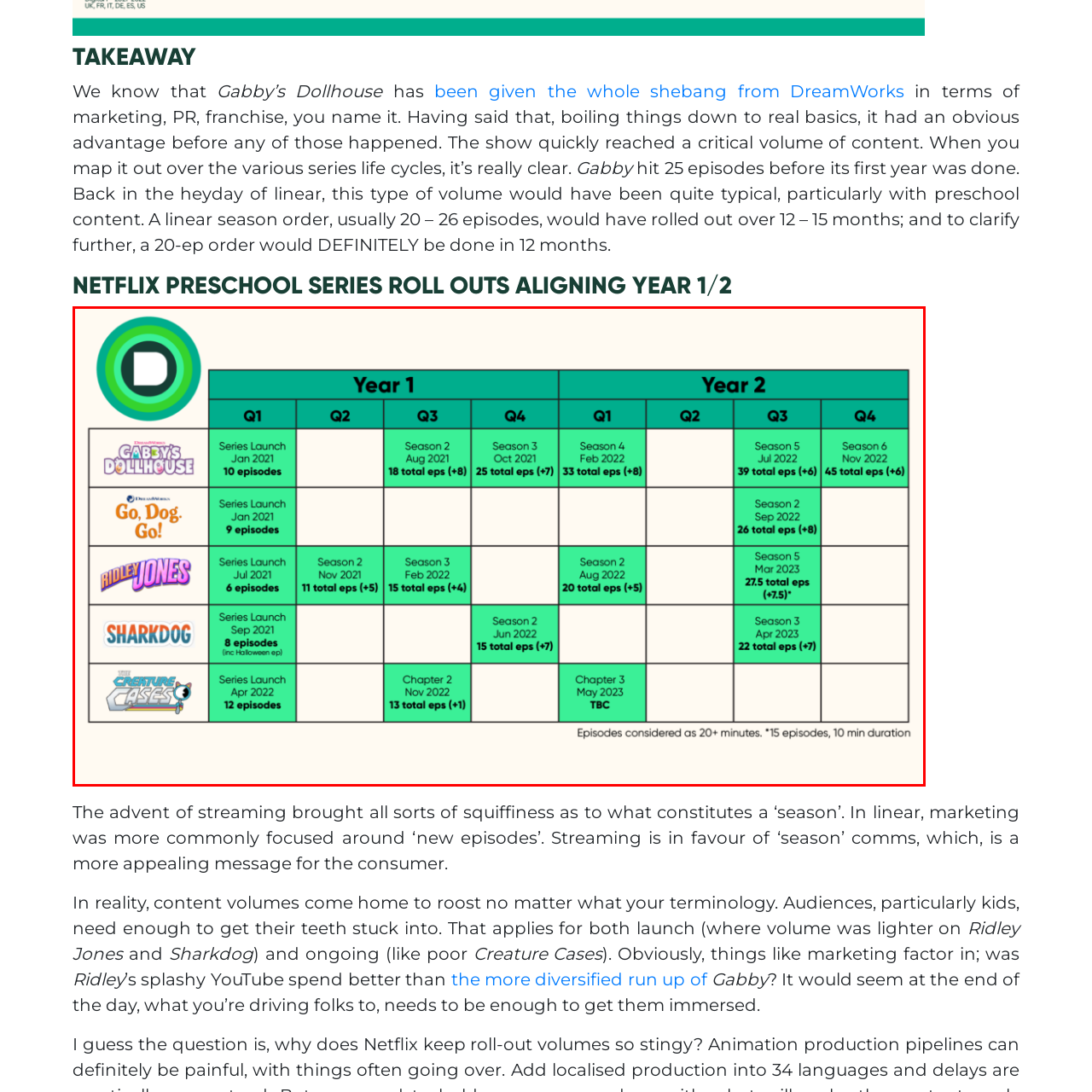Concentrate on the image highlighted by the red boundary and deliver a detailed answer to the following question, using the information from the image:
What is the name of the show with the earliest launch date?

By analyzing the table, we can see that Gabby's Dollhouse has the earliest launch date among all the shows listed.